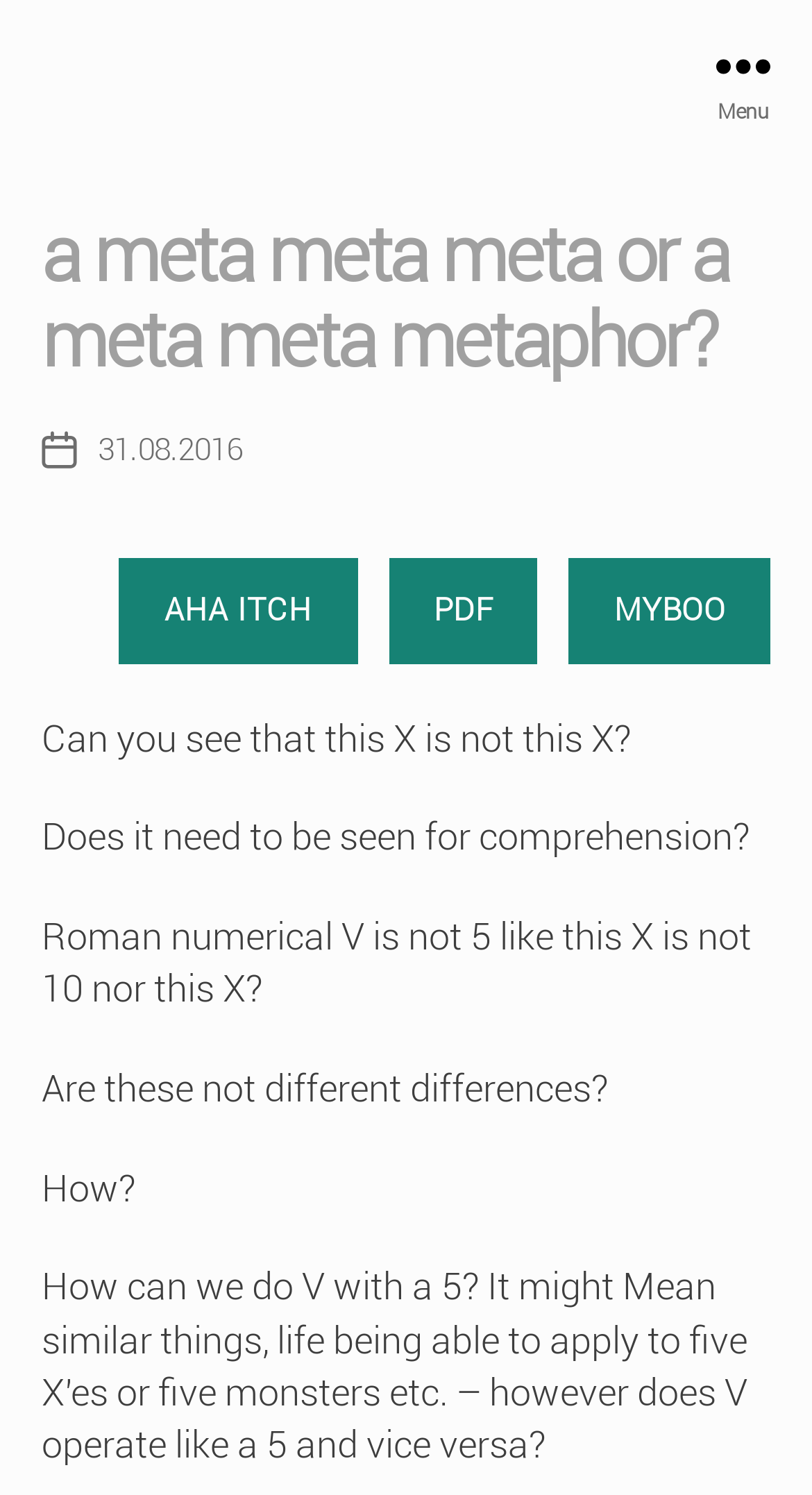Examine the image and give a thorough answer to the following question:
What is the date of the post?

The date of the post can be found in the header section of the webpage, where it is written as '31.08.2016' next to the 'Post date' label.